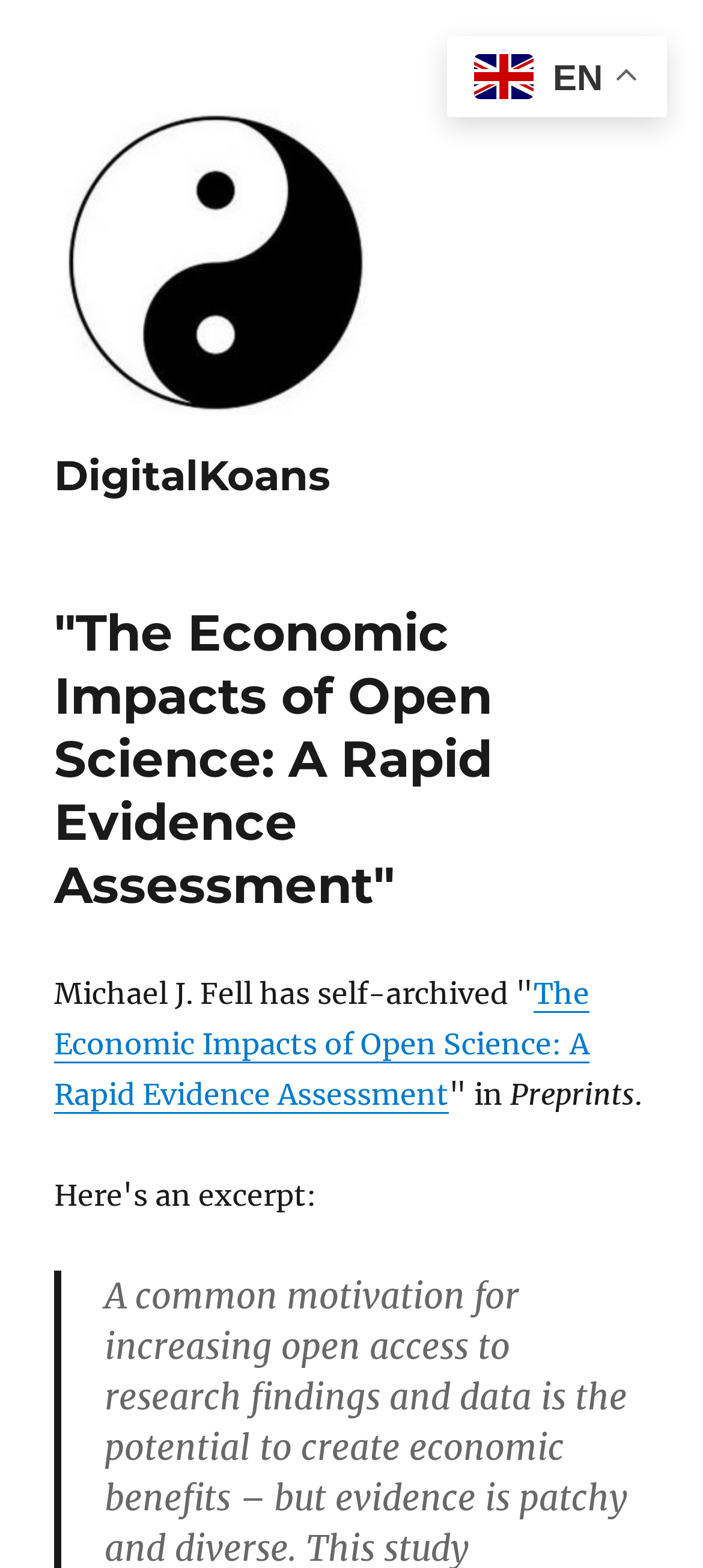Find the UI element described as: "DigitalKoans" and predict its bounding box coordinates. Ensure the coordinates are four float numbers between 0 and 1, [left, top, right, bottom].

[0.077, 0.287, 0.469, 0.32]